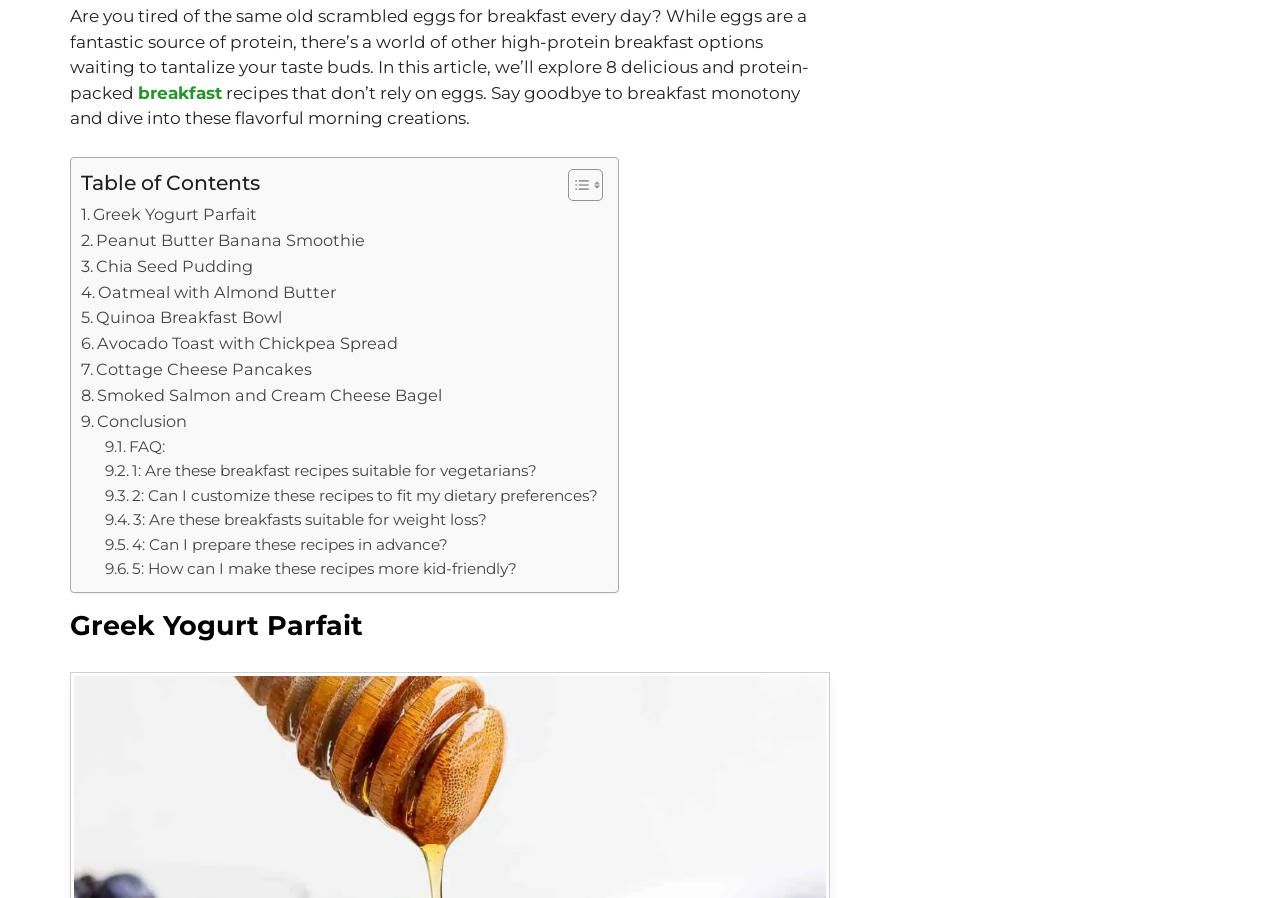Determine the bounding box coordinates of the UI element described below. Use the format (top-left x, top-left y, bottom-right x, bottom-right y) with floating point numbers between 0 and 1: questions@nadxa.com

None